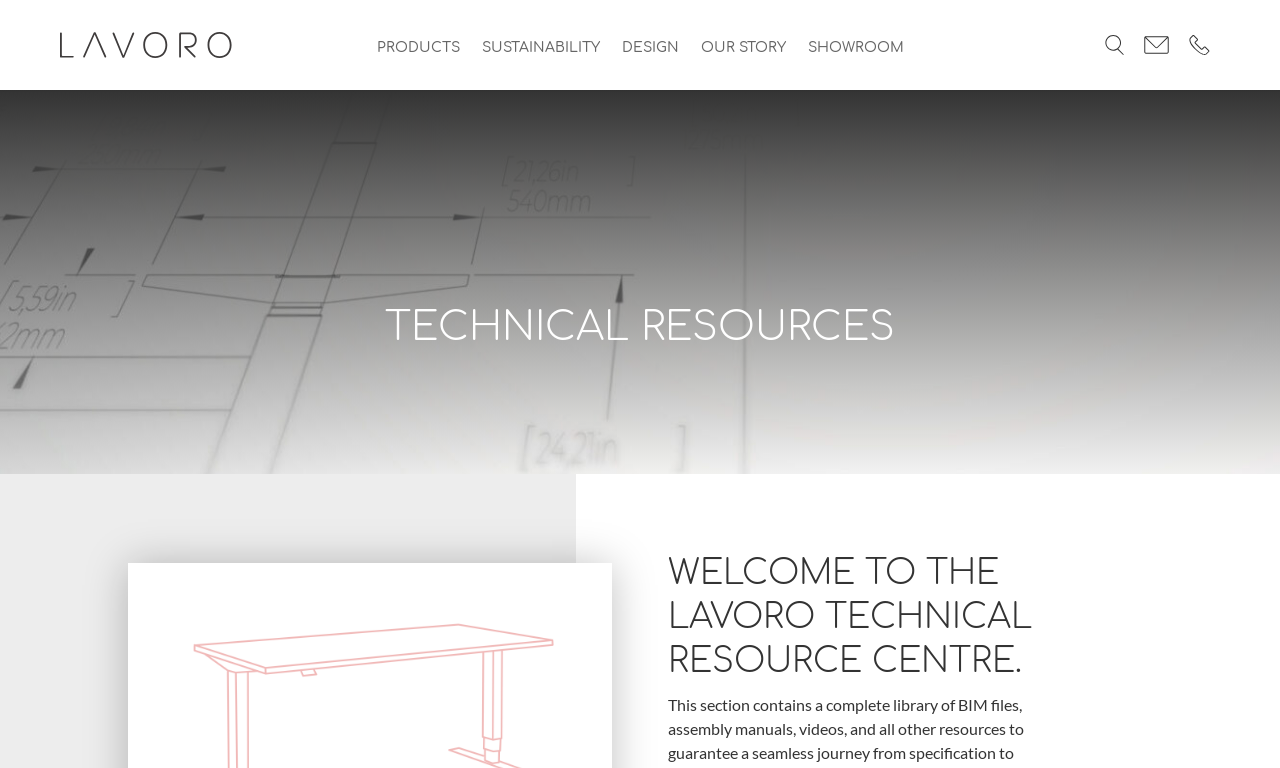What is the name of the company logo?
Refer to the image and provide a detailed answer to the question.

I identified the image element with the text 'Lavoro' at coordinates [0.047, 0.042, 0.181, 0.076], which is likely the company logo.